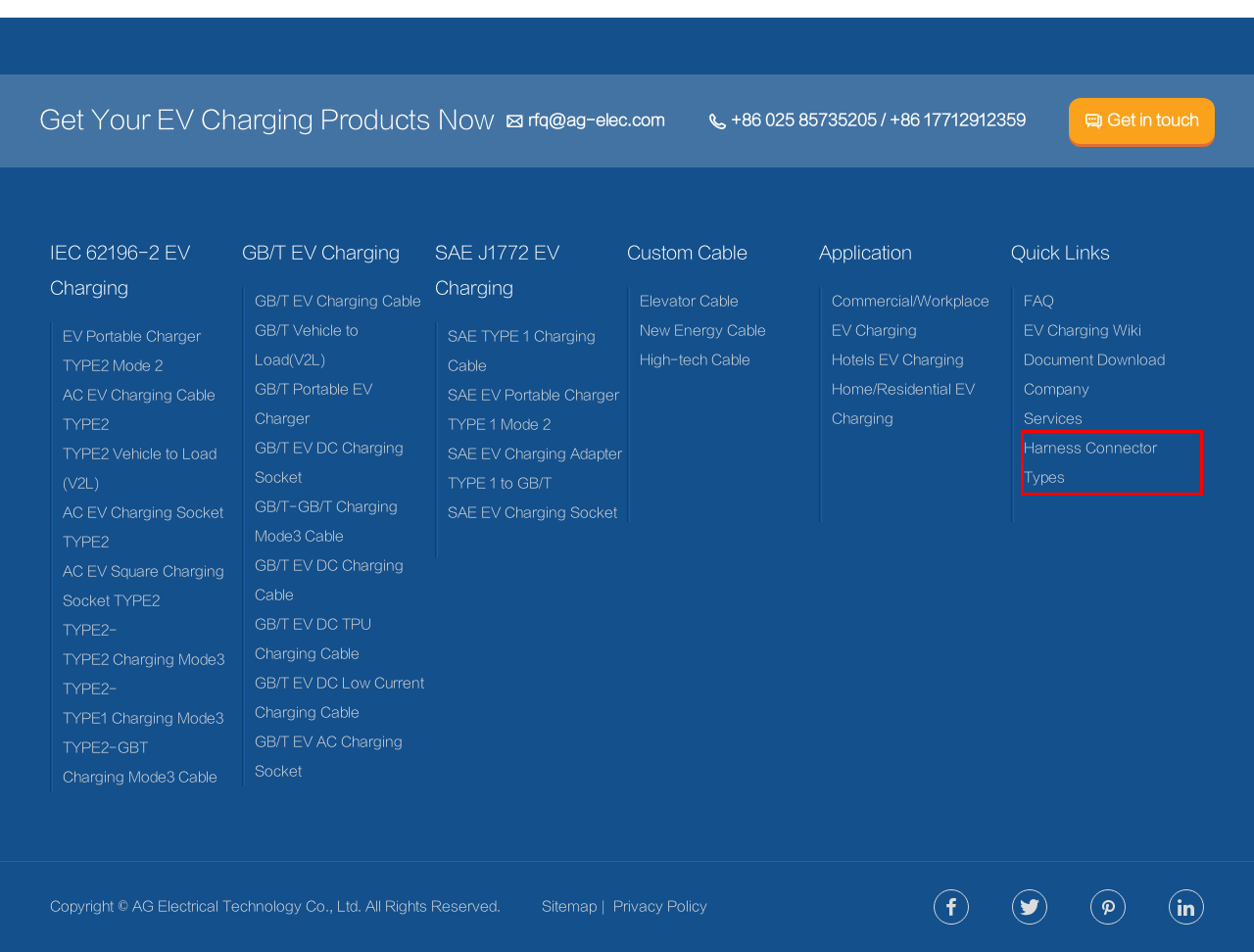You have been given a screenshot of a webpage with a red bounding box around a UI element. Select the most appropriate webpage description for the new webpage that appears after clicking the element within the red bounding box. The choices are:
A. Good Cable Harness Connector, Harness Cable Connector Manufacturer | AUPINS
B. EV Electric Vehicle Charging Components and Equipment Company/Manufacturer - AG ELectrical
C. EV Elektro Fahrzeug Lade Komponenten und Ausrüstung Unternehmen/Hersteller-AG Elektrische
D. EV Electrica Componens Componentis et Equipment Company/Manufacturer - AG ELectrical
E. Empresa de componentes y equipos de carga de vehículos eléctricos EV/fabricante-AG eléctrico
F. EV компоненты и оборудование для зарядки электромобилей/производитель-AG Electric
G. EV Veicolo Elettrico di Ricarica Componenti e Società di Impianti/Produttore-AG Elettrico
H. EV elektrikli araç şarj bileşenleri ve ekipmanları şirket/üretici-AG elektrik

A